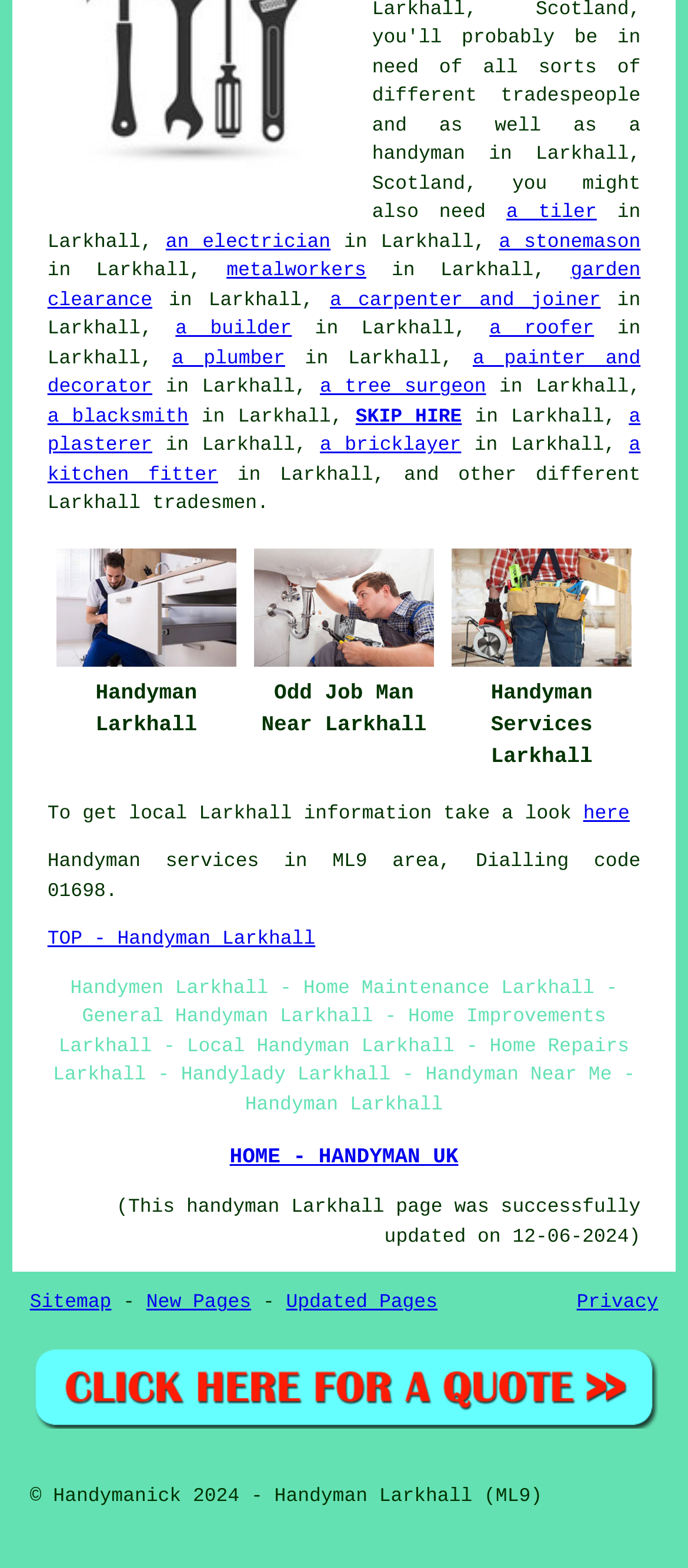What is the dialling code for Larkhall?
Analyze the image and provide a thorough answer to the question.

I found the dialling code for Larkhall by looking at the text 'Handyman services in ML9 area, Dialling code 01698.' and 'Handyman Larkhall (Dialling code 01698)'.